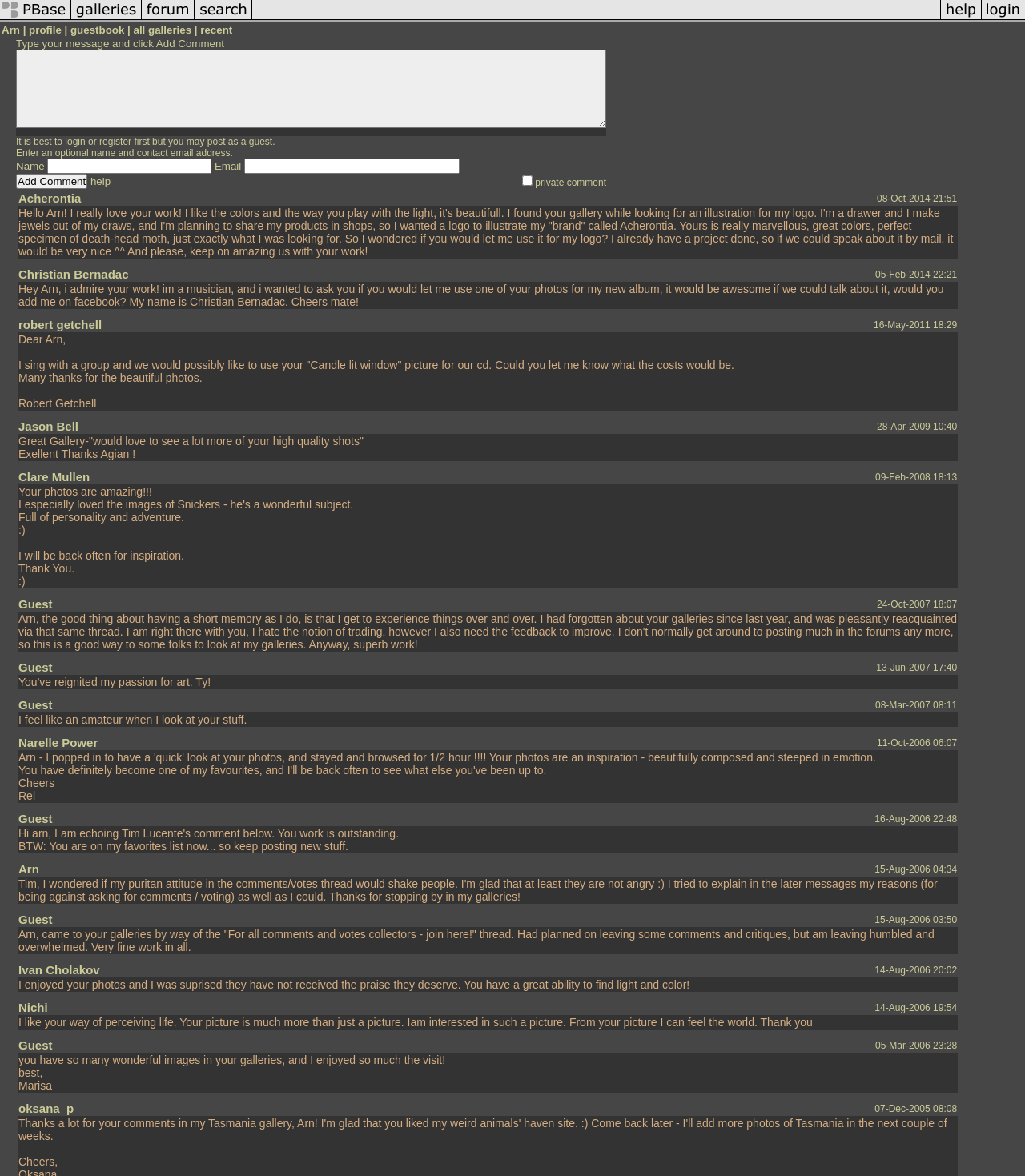Refer to the image and provide a thorough answer to this question:
What type of content is displayed on this webpage?

The webpage displays a series of comments or messages left by individuals, along with their names and dates. This suggests that the webpage is a guestbook or a comment section, where users can leave messages for the owner of the page.